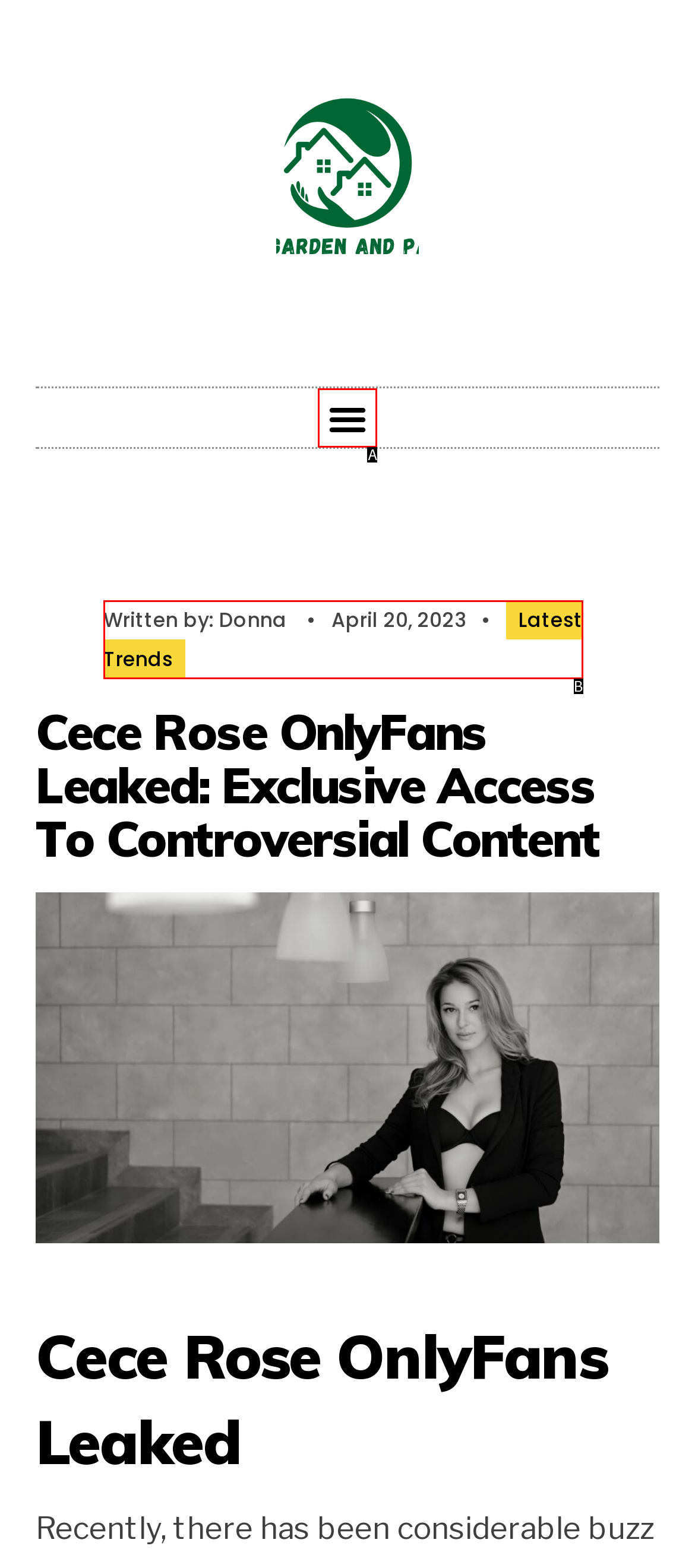Please determine which option aligns with the description: Latest Trends. Respond with the option’s letter directly from the available choices.

B